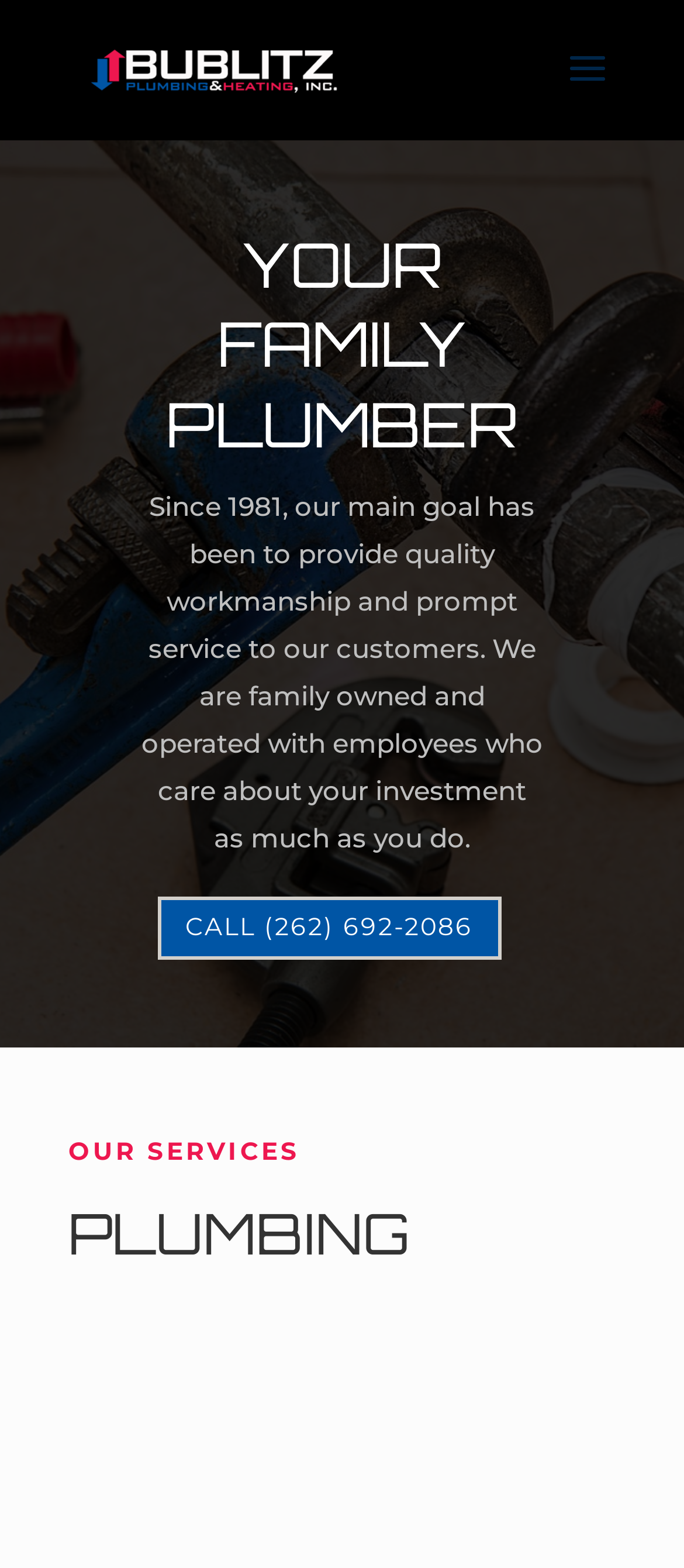Explain in detail what is displayed on the webpage.

The webpage is about Bublitz Plumbing & Heating, a local family plumber in Wisconsin. At the top left of the page, there is a link and an image with the company name. Below the company name, a prominent heading "YOUR FAMILY PLUMBER" is displayed. 

Underneath the heading, a paragraph of text explains the company's mission and values, stating that they have been providing quality workmanship and prompt service since 1981. 

To the right of the paragraph, a call-to-action link is placed, encouraging visitors to call the company at (262) 692-2086. 

Further down the page, there is a section titled "OUR SERVICES" with a subheading "PLUMBING" below it. The plumbing services are categorized into "Residential + Commercial" types.